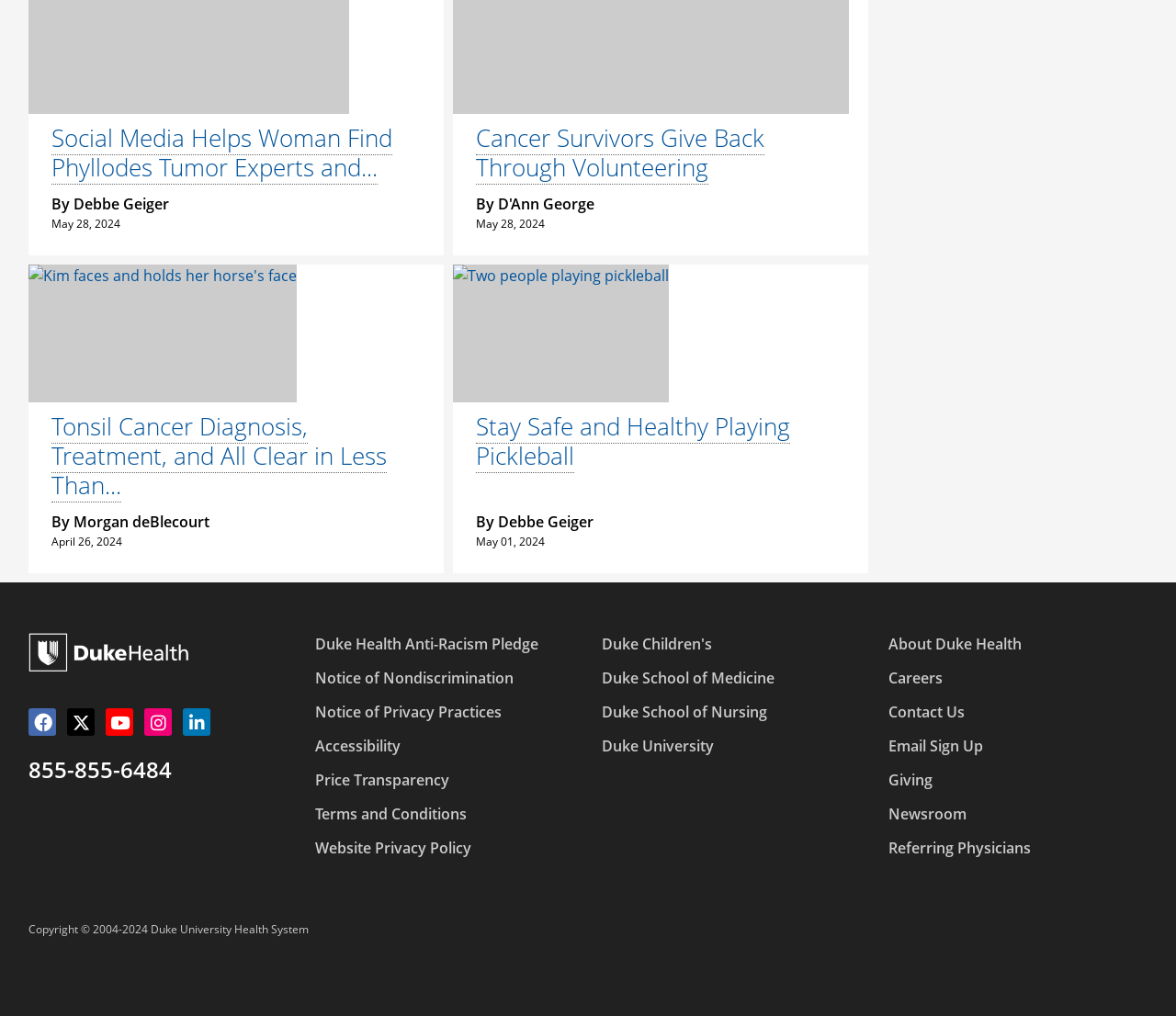Pinpoint the bounding box coordinates of the clickable area necessary to execute the following instruction: "Follow Duke Health on Facebook". The coordinates should be given as four float numbers between 0 and 1, namely [left, top, right, bottom].

[0.024, 0.697, 0.048, 0.724]